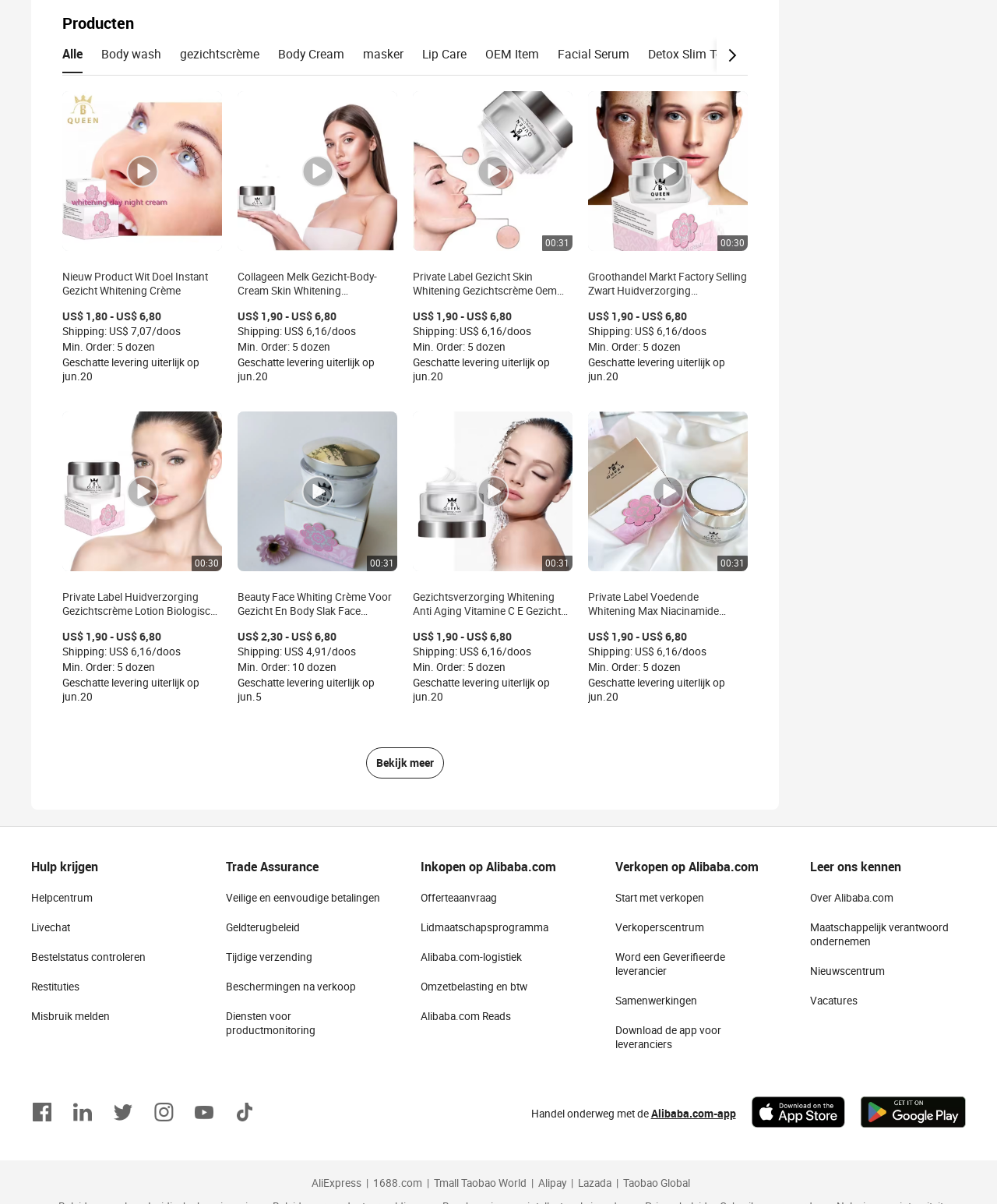Please locate the clickable area by providing the bounding box coordinates to follow this instruction: "View the product 'Private Label Gezicht Skin Whitening Gezichtscrème Oem Odm Arbutine Whitening Gezichtscrème'".

[0.414, 0.225, 0.559, 0.27]